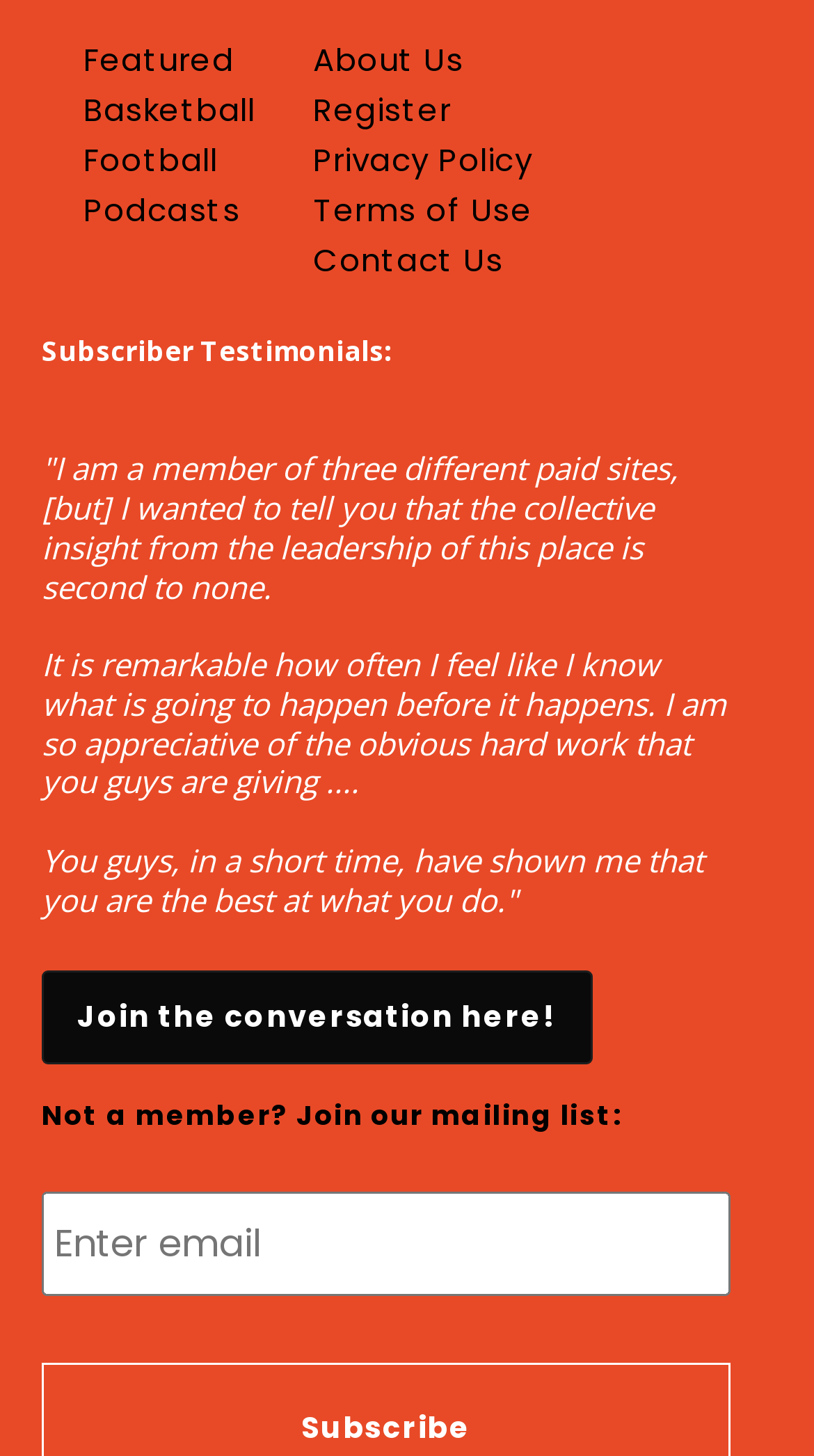What is required to join the mailing list?
Provide a detailed answer to the question, using the image to inform your response.

To join the mailing list, an email address is required, as indicated by the static text 'E-mail*' with a bounding box coordinate of [0.051, 0.799, 0.159, 0.869] and a required textbox with a bounding box coordinate of [0.051, 0.818, 0.897, 0.89].